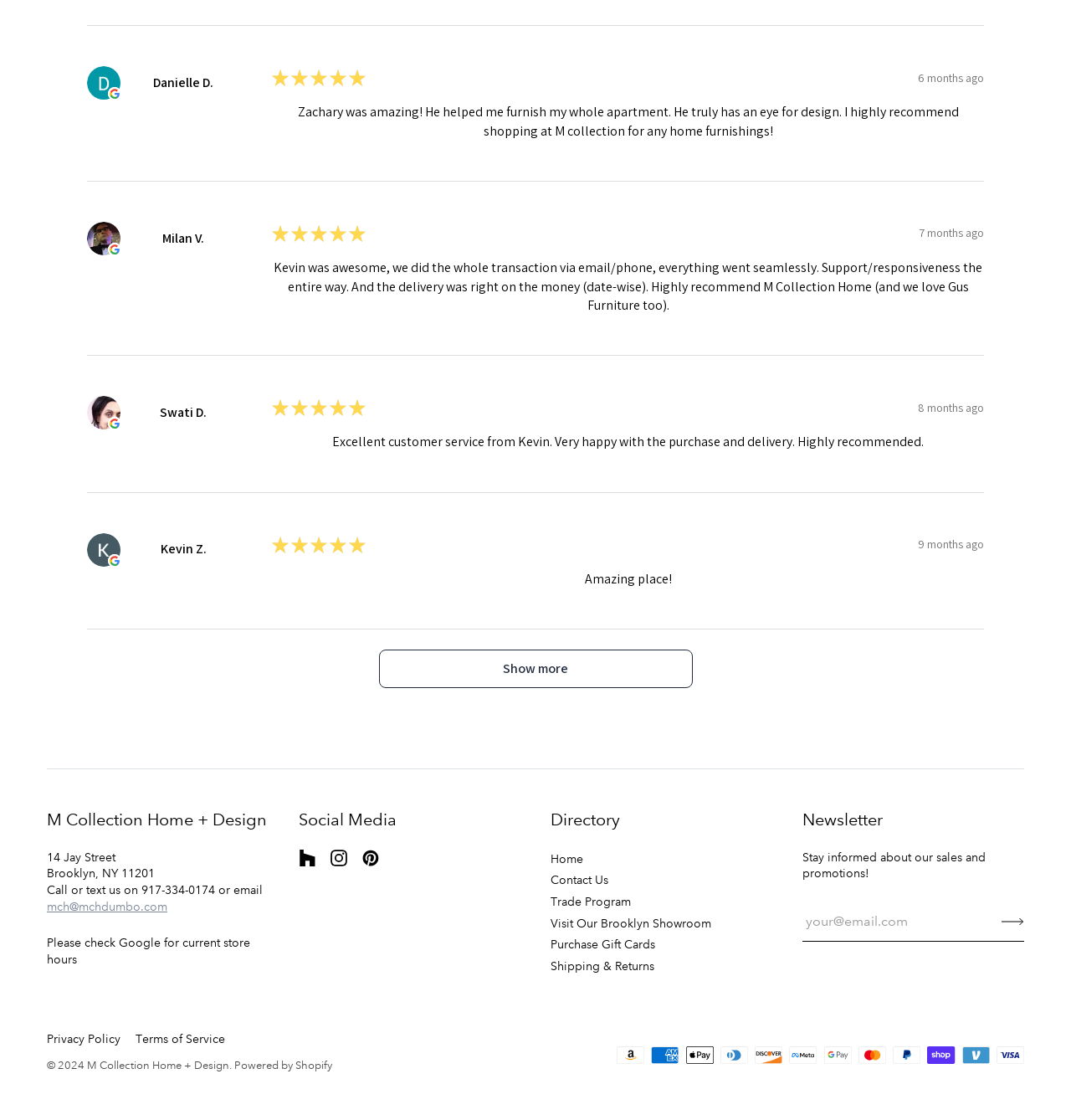What is the address of M Collection Home + Design?
Observe the image and answer the question with a one-word or short phrase response.

14 Jay Street, Brooklyn, NY 11201